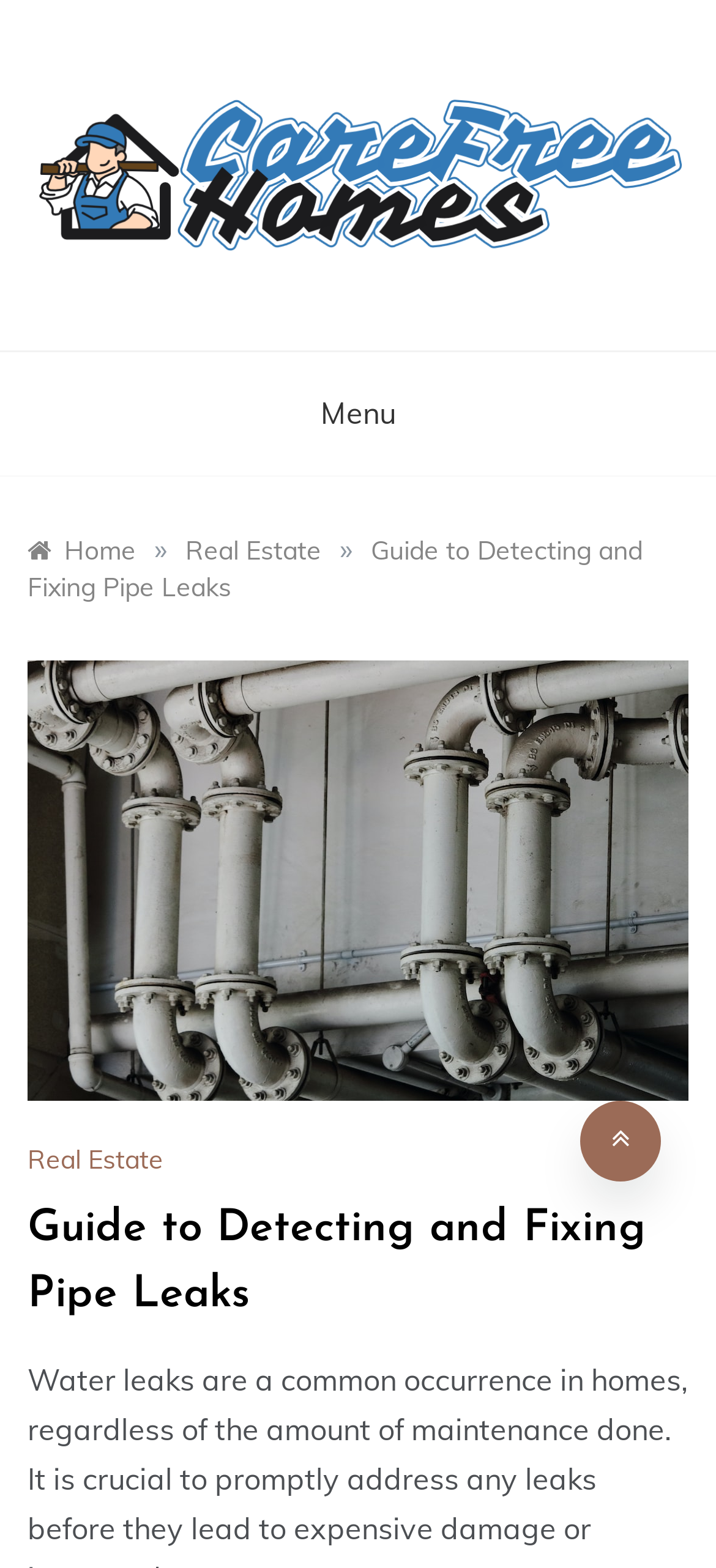Predict the bounding box of the UI element based on this description: "alt="SM Mirror"".

None